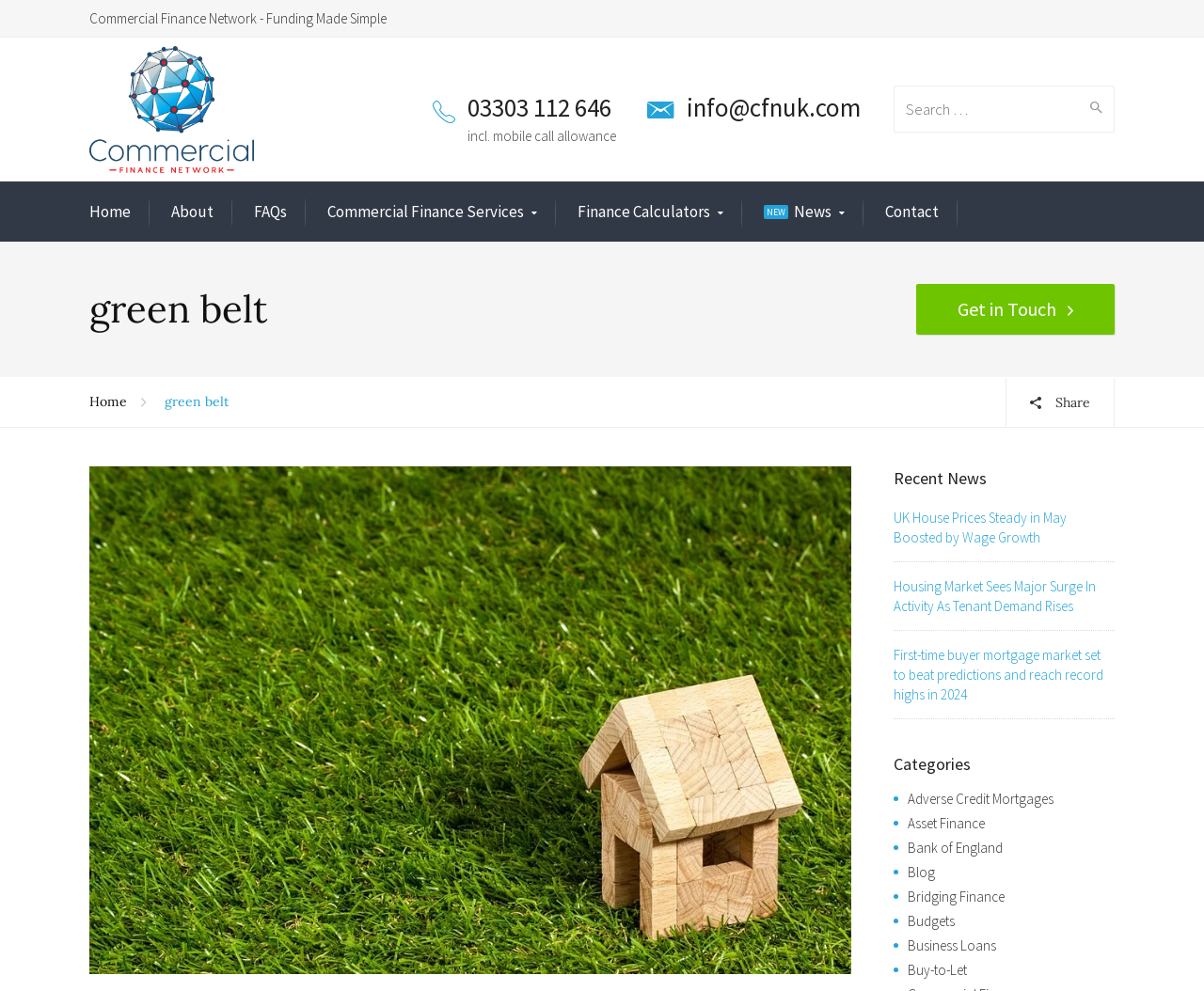Determine the bounding box coordinates of the section I need to click to execute the following instruction: "Call the phone number". Provide the coordinates as four float numbers between 0 and 1, i.e., [left, top, right, bottom].

None